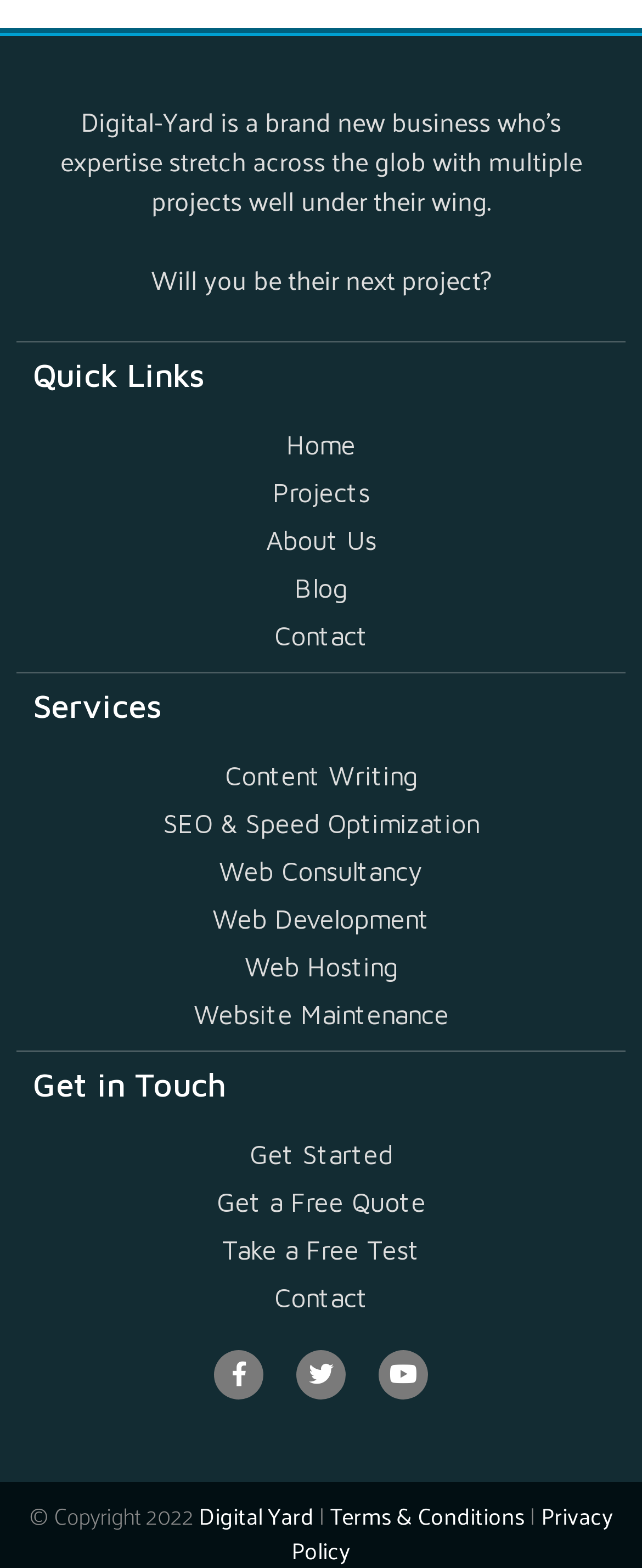Please identify the bounding box coordinates of the element that needs to be clicked to execute the following command: "Visit Digital Yard's Facebook page". Provide the bounding box using four float numbers between 0 and 1, formatted as [left, top, right, bottom].

[0.333, 0.861, 0.41, 0.892]